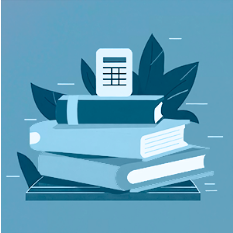What object is on top of the stack of books?
Please ensure your answer to the question is detailed and covers all necessary aspects.

According to the caption, a calculator is placed on top of the stack of books, symbolizing quantitative analysis and the practical application of knowledge in fields like economics.